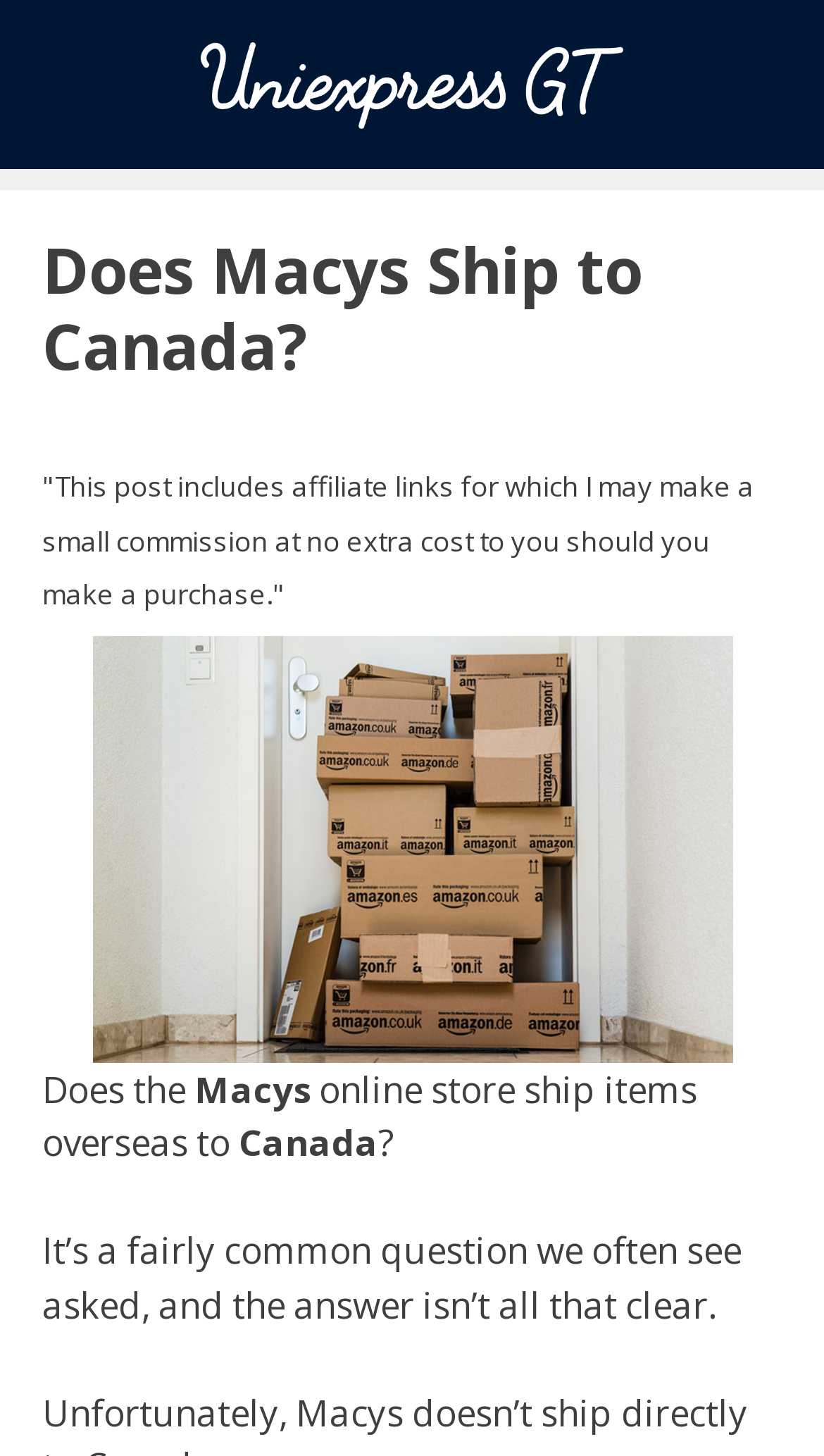What is the topic of the article?
Please provide a comprehensive answer based on the visual information in the image.

The topic of the article can be determined by reading the heading 'Does Macys Ship to Canada?' and the surrounding text, which discusses whether Macys online store ships items overseas to Canada.